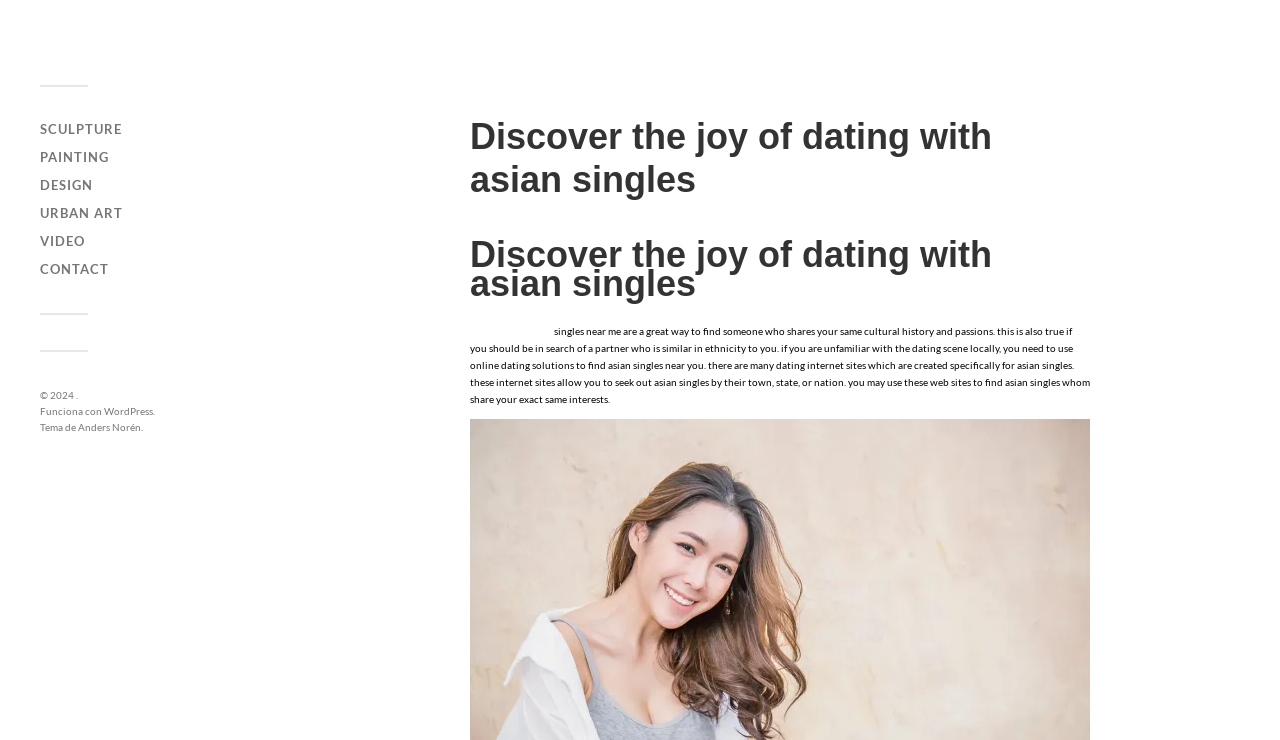Determine the bounding box coordinates for the area that should be clicked to carry out the following instruction: "check WordPress".

[0.081, 0.547, 0.12, 0.563]